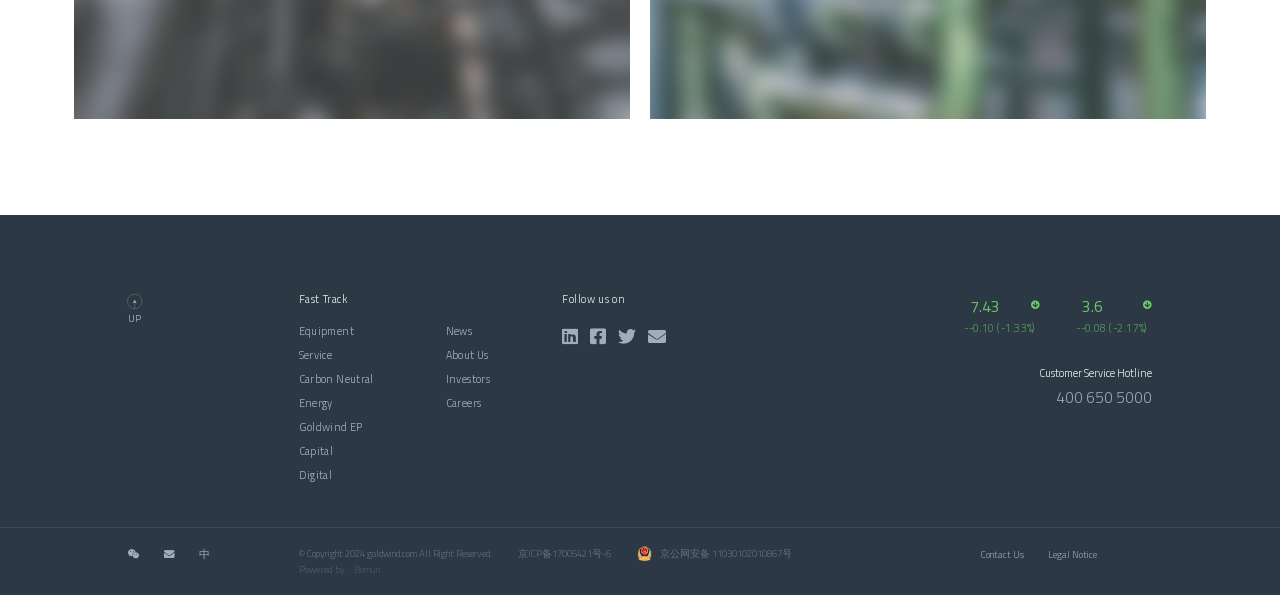Predict the bounding box coordinates for the UI element described as: "400 650 5000". The coordinates should be four float numbers between 0 and 1, presented as [left, top, right, bottom].

[0.825, 0.647, 0.9, 0.687]